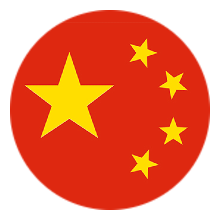Carefully examine the image and provide an in-depth answer to the question: What does the large yellow star symbolize?

The large yellow star in the center of the flag symbolizes the unity of the Chinese people under the leadership of the Communist Party, as stated in the caption.